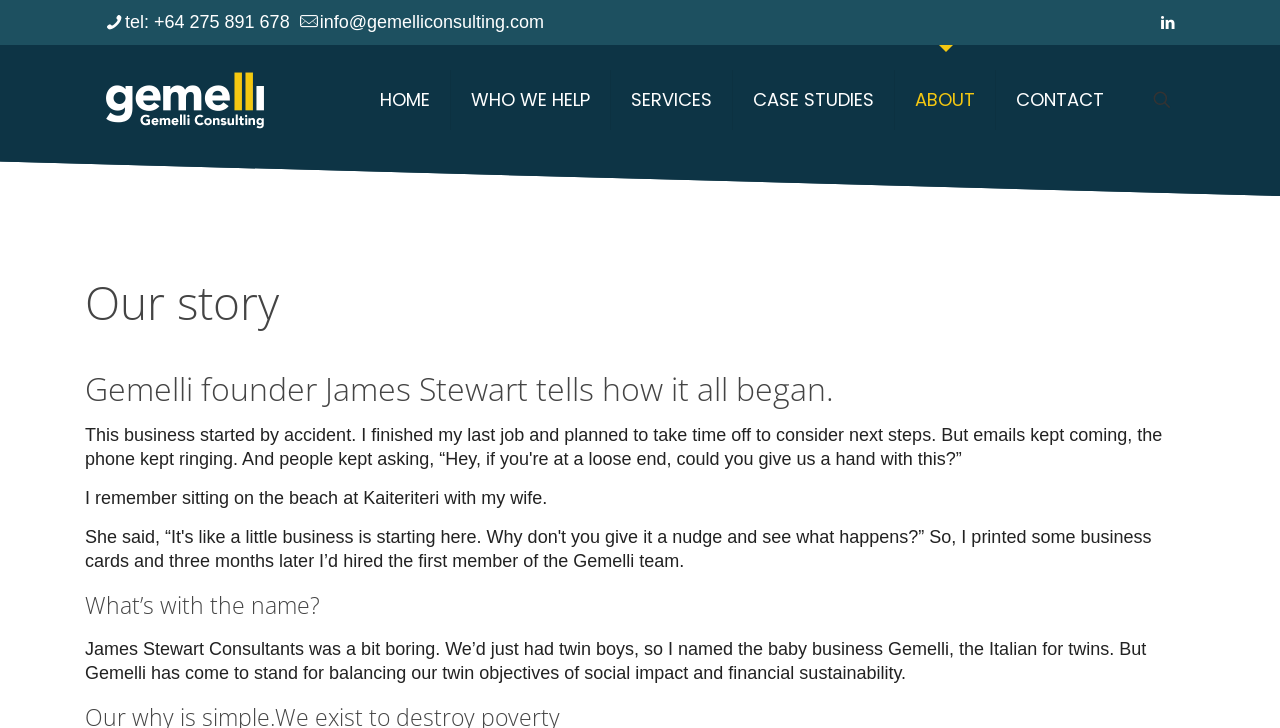What is the name of the founder of Gemelli?
Using the information from the image, answer the question thoroughly.

The founder's name is mentioned in the 'Our story' section, where James Stewart tells the story of how Gemelli began. He is quoted as saying 'I remember sitting on the beach at Kaiteriteri with my wife...'.